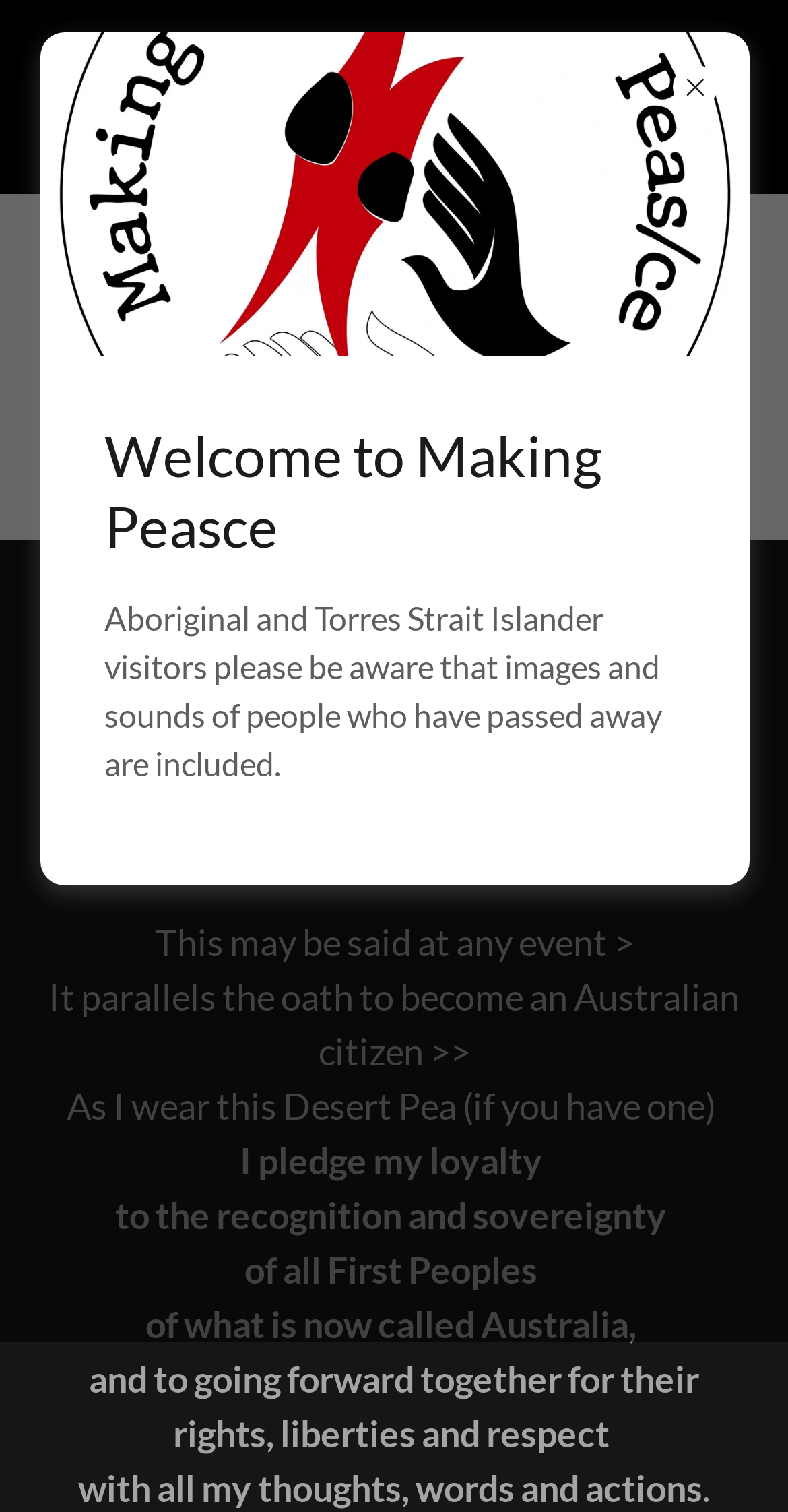Observe the image and answer the following question in detail: What is the purpose of the 'Hamburger Site Navigation Icon'?

The 'Hamburger Site Navigation Icon' is a button with a hasPopup property, indicating that it opens a menu when clicked. This is a common design pattern in websites, where the hamburger icon is used to toggle the site navigation menu.